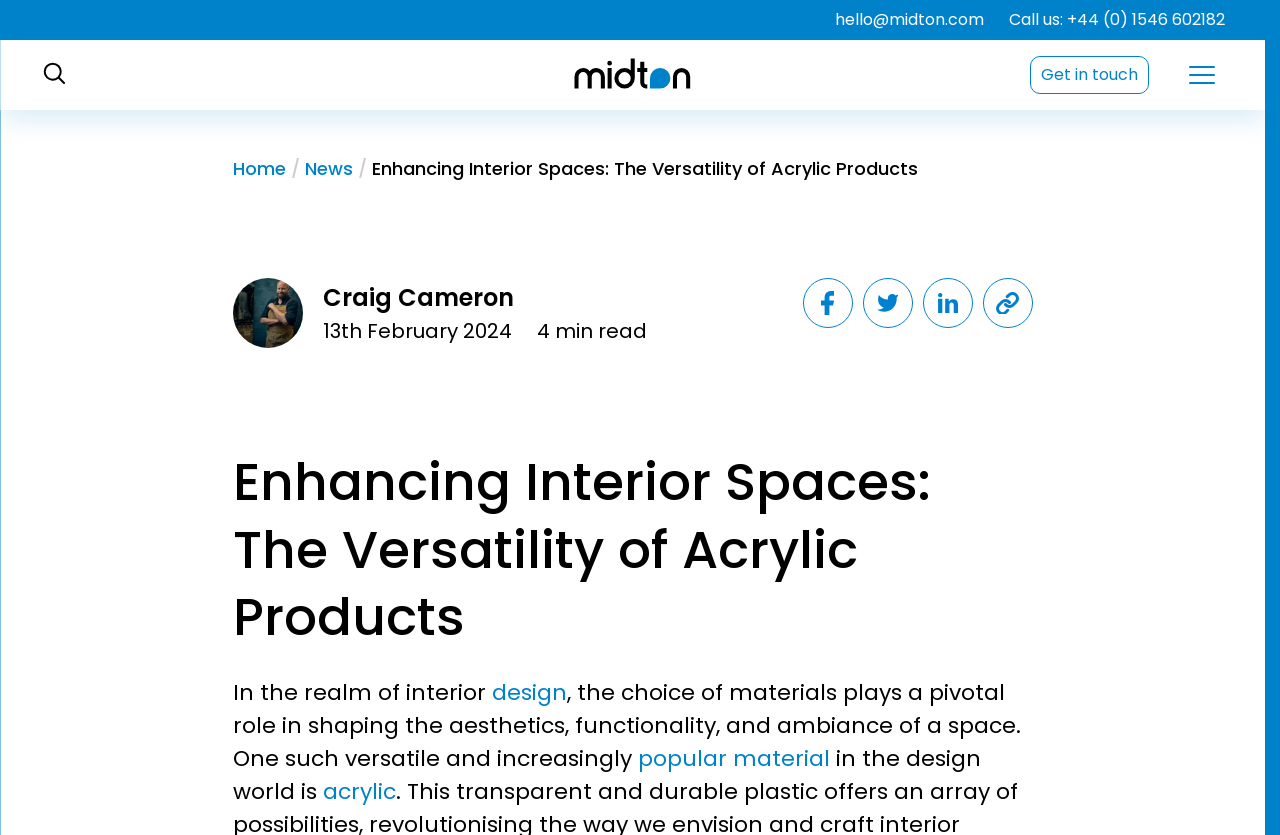Please predict the bounding box coordinates of the element's region where a click is necessary to complete the following instruction: "Contact us via email". The coordinates should be represented by four float numbers between 0 and 1, i.e., [left, top, right, bottom].

[0.652, 0.014, 0.769, 0.034]